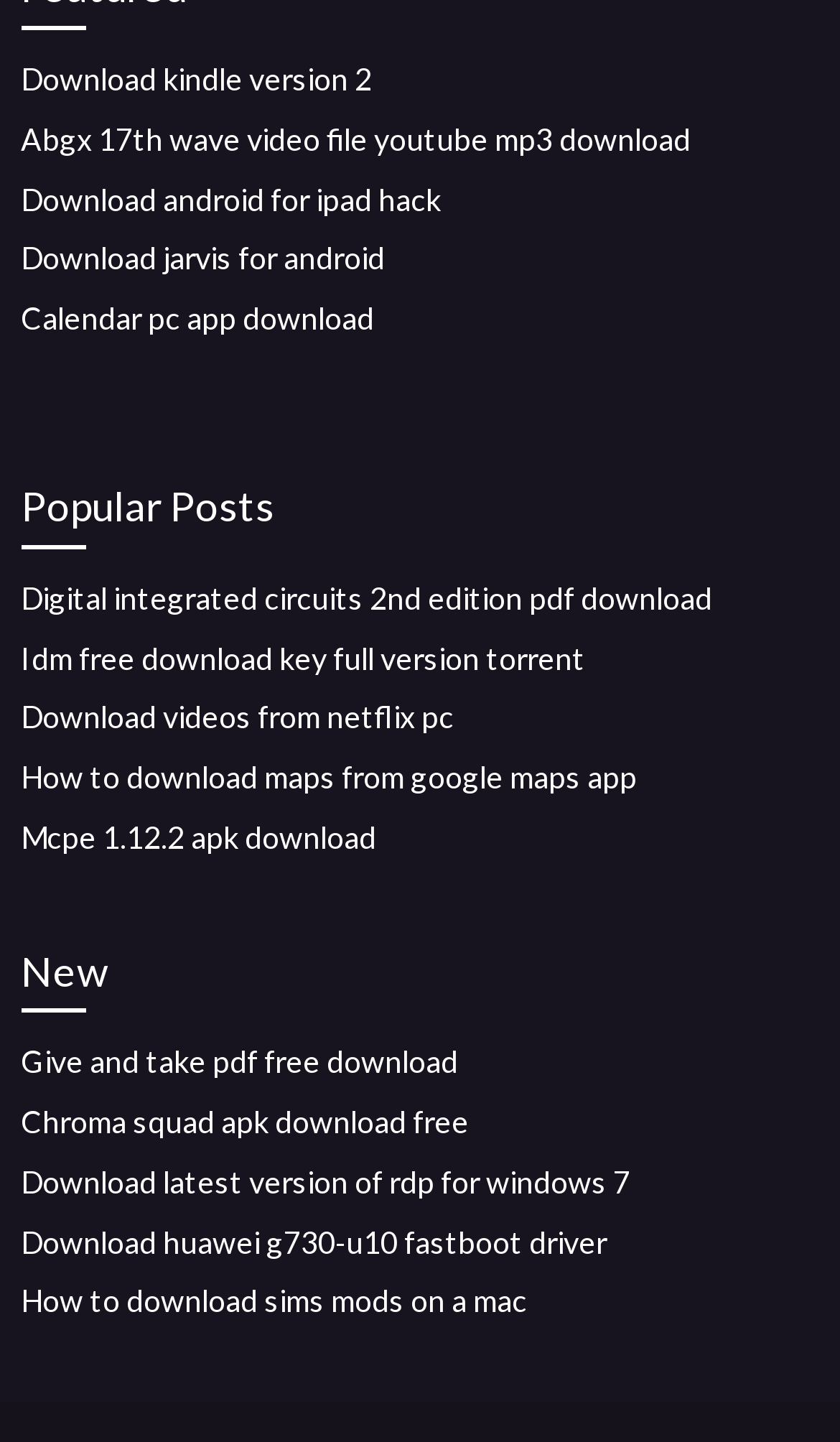Determine the bounding box of the UI component based on this description: "Mcpe 1.12.2 apk download". The bounding box coordinates should be four float values between 0 and 1, i.e., [left, top, right, bottom].

[0.025, 0.567, 0.448, 0.593]